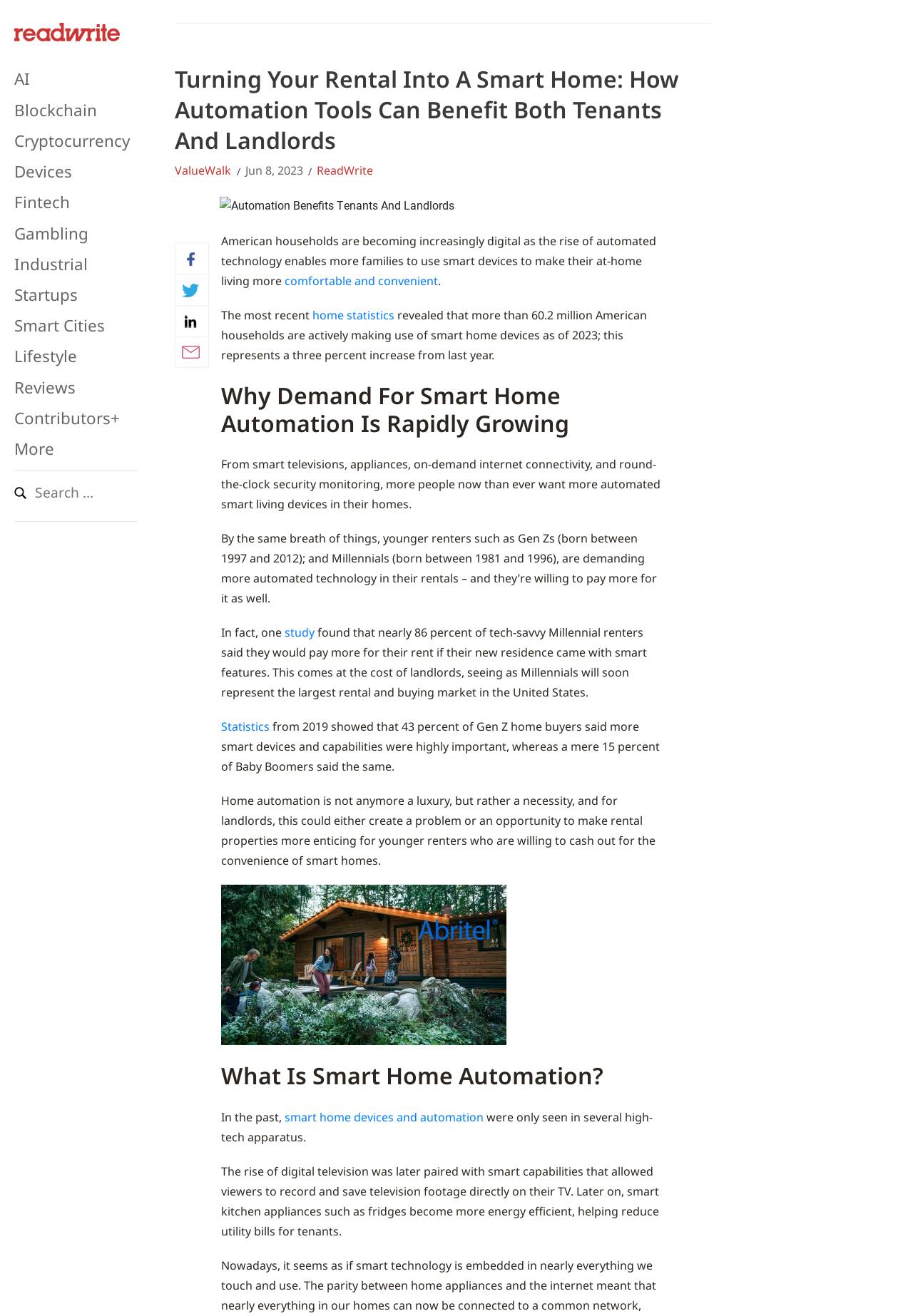Specify the bounding box coordinates of the area that needs to be clicked to achieve the following instruction: "Learn about contributors".

[0.016, 0.309, 0.131, 0.326]